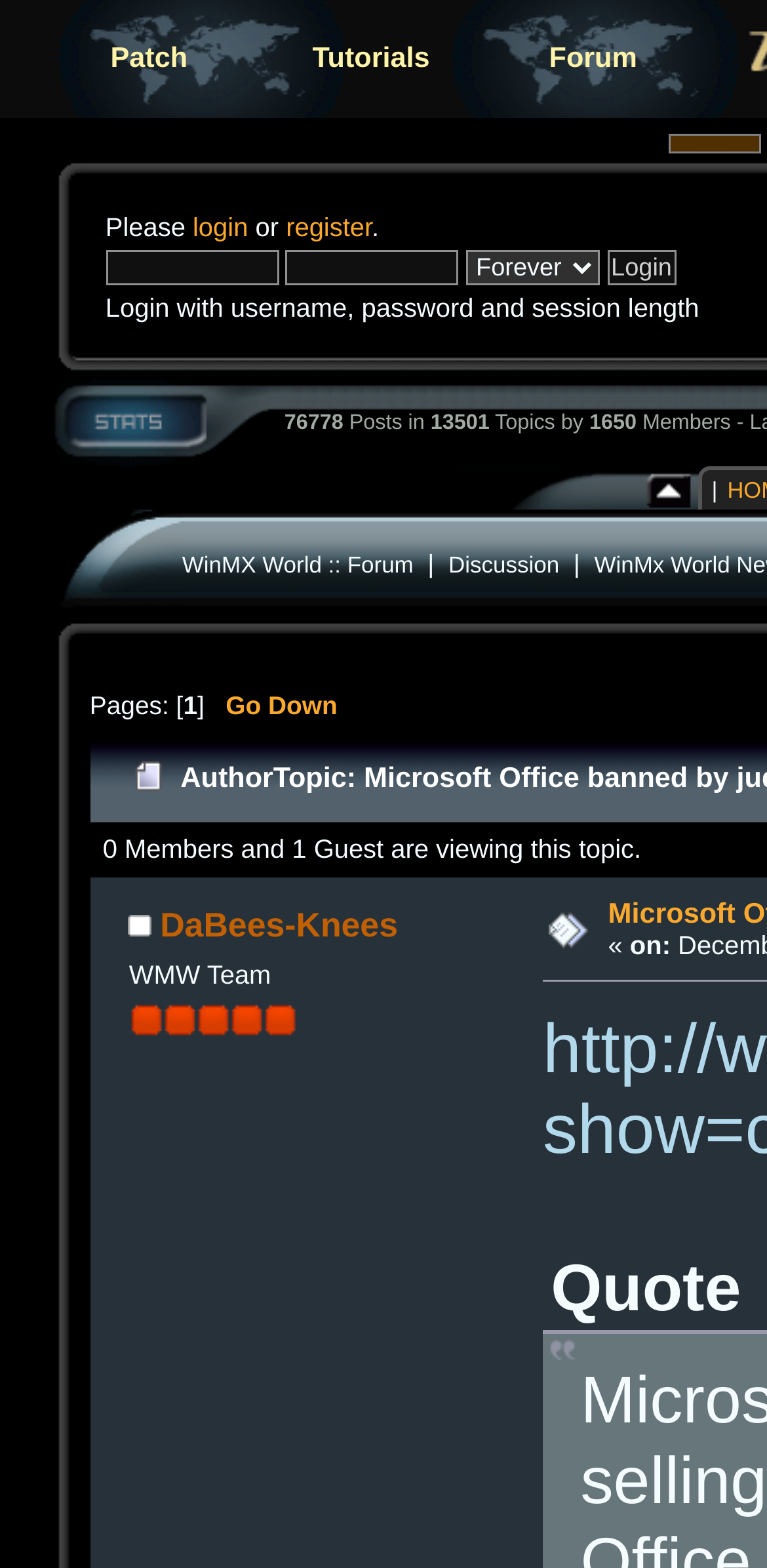Using the provided description login, find the bounding box coordinates for the UI element. Provide the coordinates in (top-left x, top-left y, bottom-right x, bottom-right y) format, ensuring all values are between 0 and 1.

[0.251, 0.136, 0.323, 0.154]